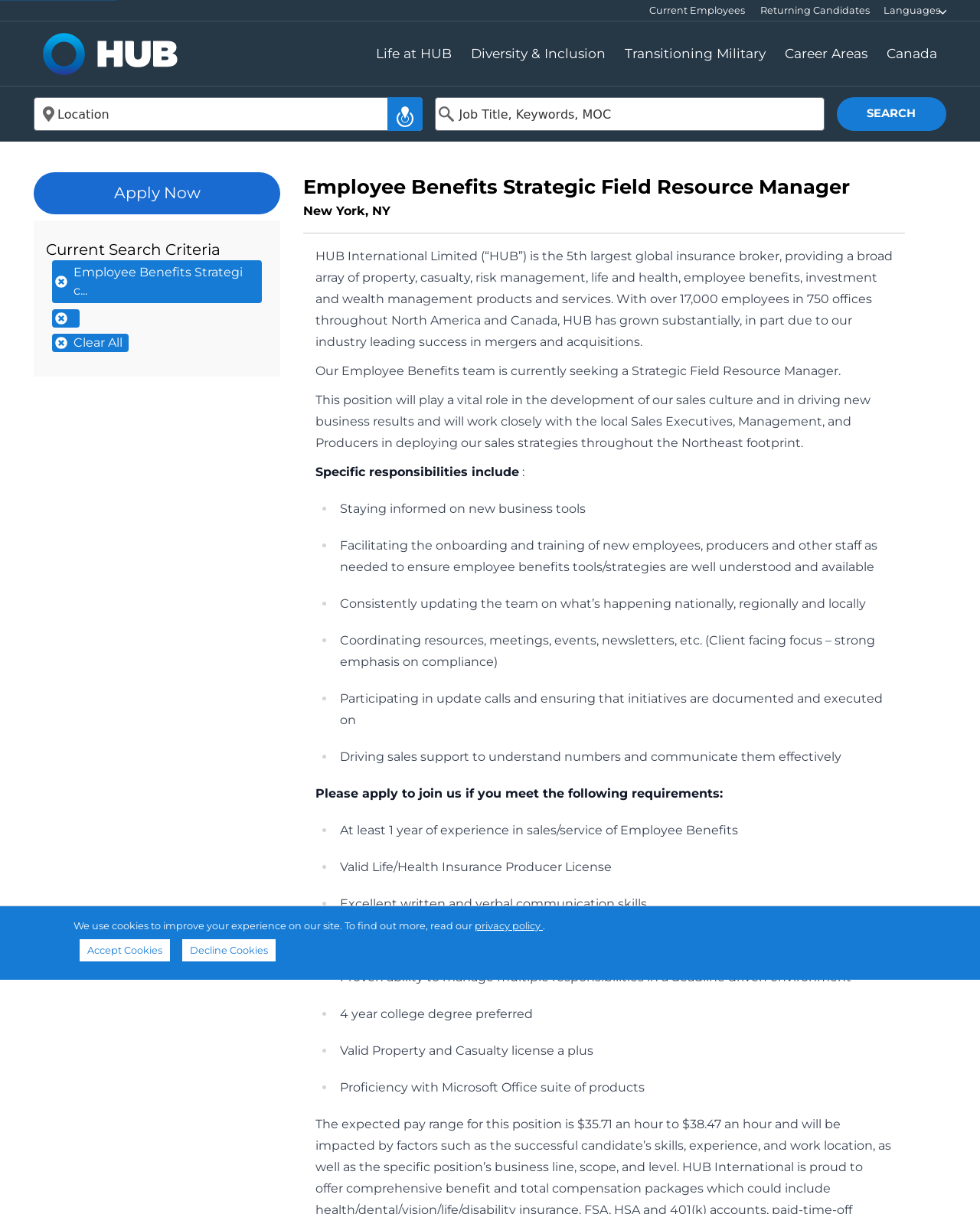Identify the bounding box of the UI element that matches this description: "parent_node: Location aria-label="Your location"".

[0.396, 0.08, 0.432, 0.108]